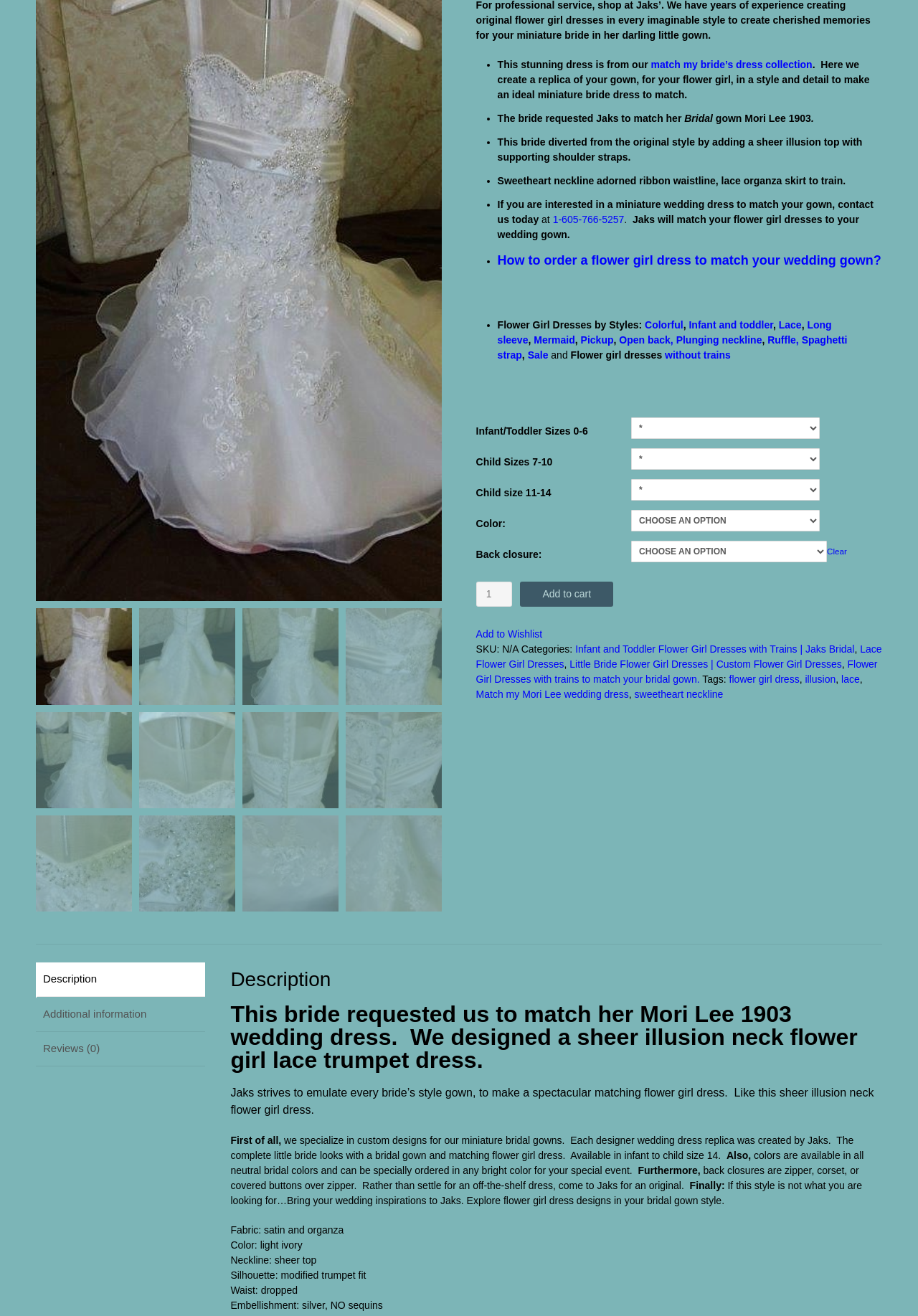Find the UI element described as: "Add to cart" and predict its bounding box coordinates. Ensure the coordinates are four float numbers between 0 and 1, [left, top, right, bottom].

[0.567, 0.442, 0.668, 0.461]